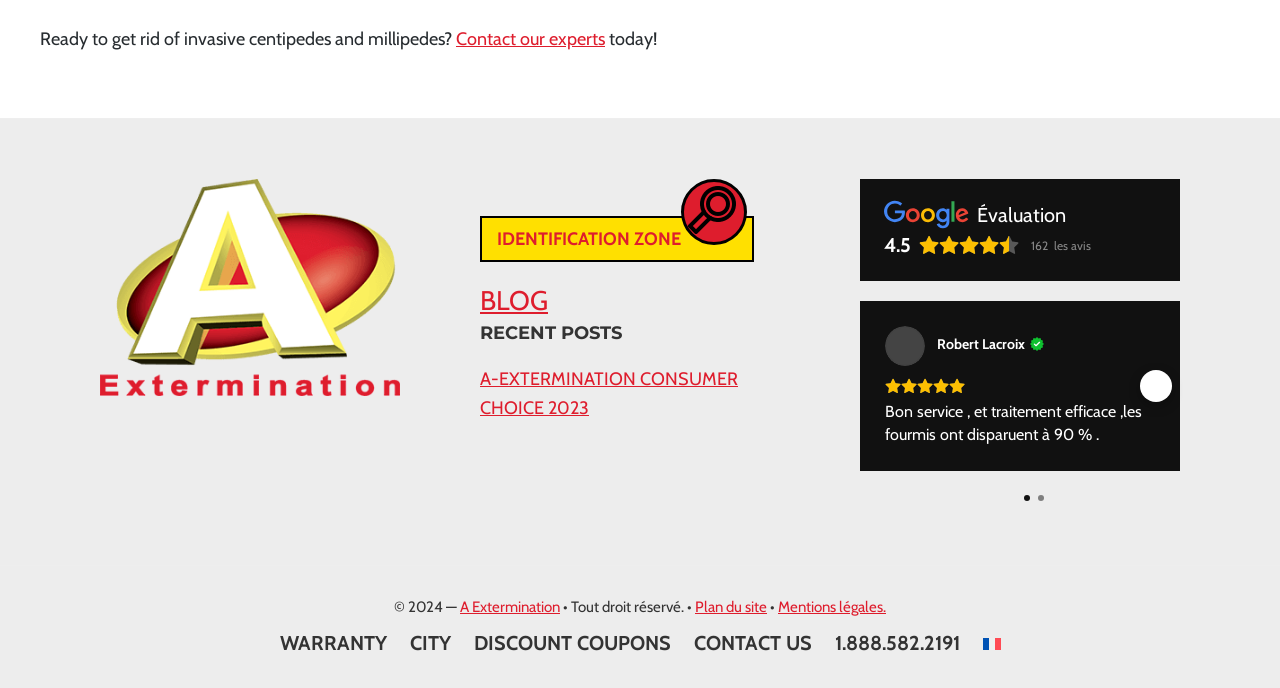From the details in the image, provide a thorough response to the question: What is the purpose of the 'IDENTIFICATION ZONE' link?

The 'IDENTIFICATION ZONE' link is likely intended to help users identify the type of pests they are dealing with, such as centipedes and millipedes, which is the main topic of the webpage.